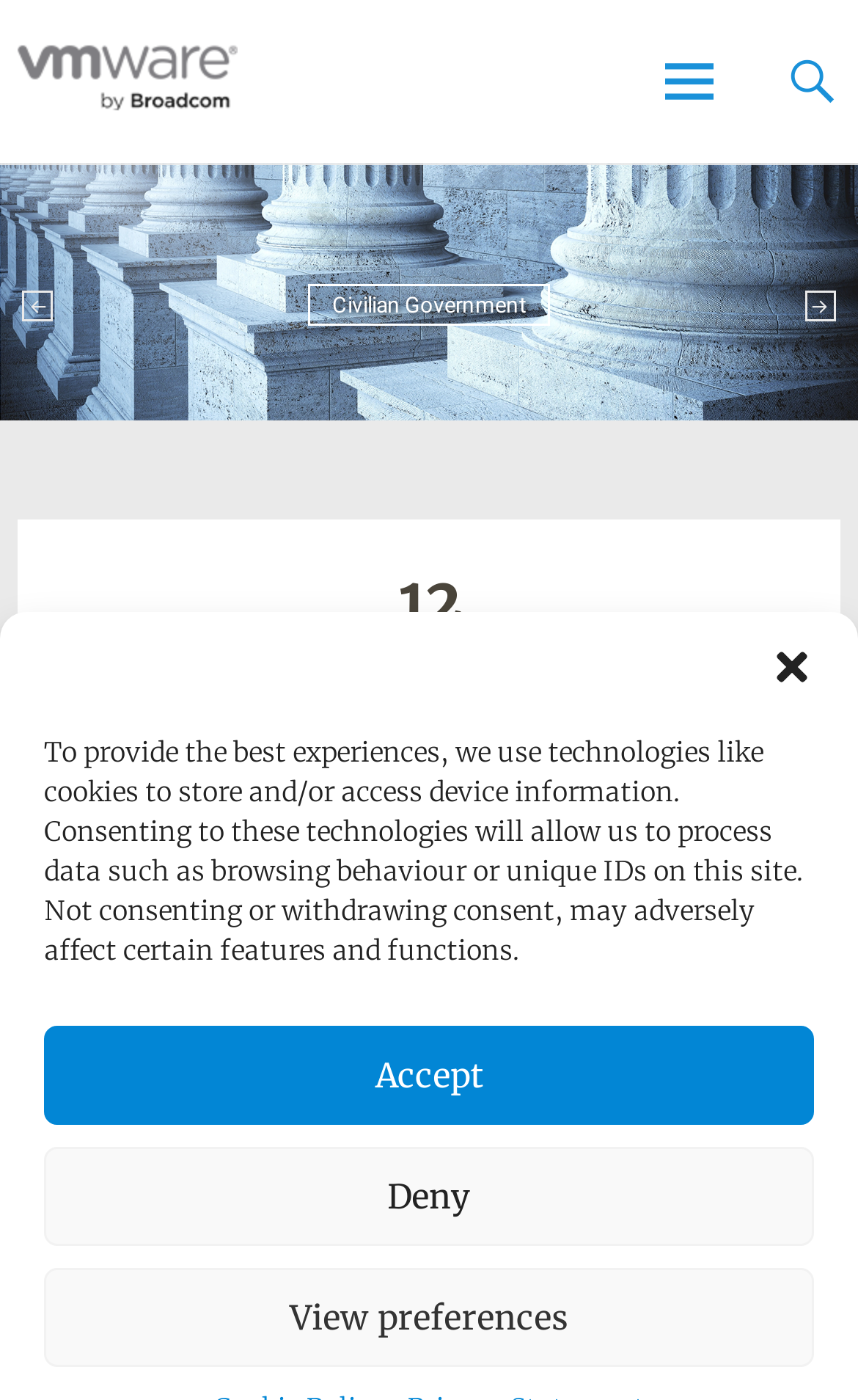Based on the element description: "alt="VMware Industry"", identify the bounding box coordinates for this UI element. The coordinates must be four float numbers between 0 and 1, listed as [left, top, right, bottom].

[0.02, 0.016, 0.276, 0.094]